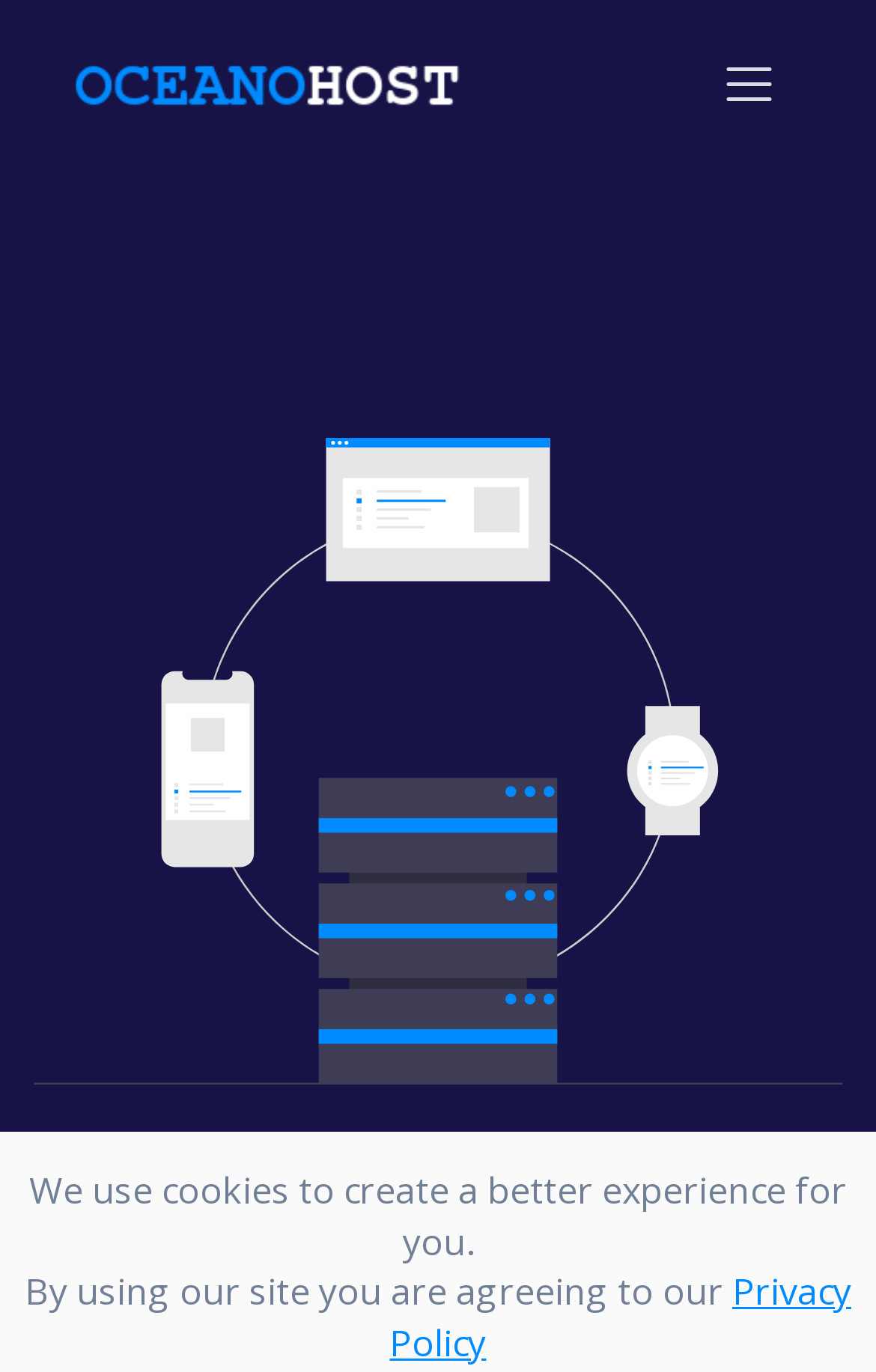Locate the primary heading on the webpage and return its text.

VPS Hosting in Sweden